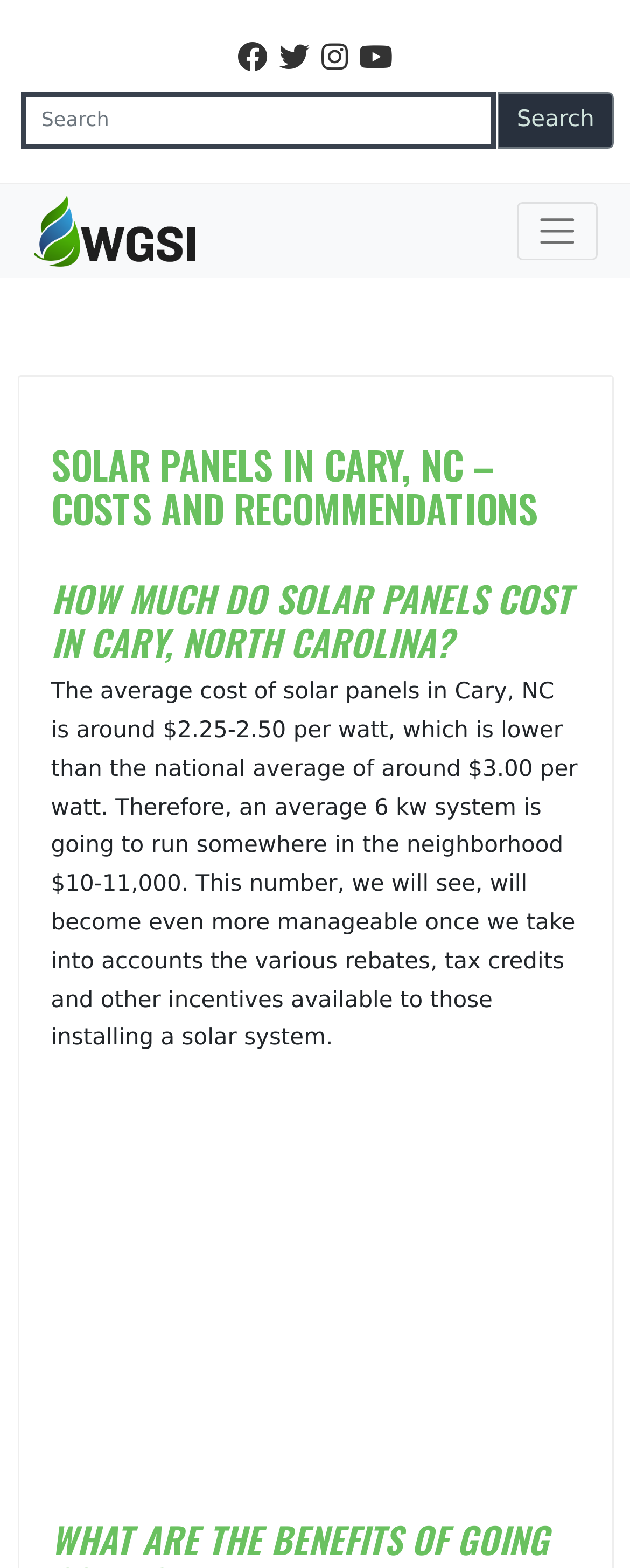Extract the text of the main heading from the webpage.

SOLAR PANELS IN CARY, NC – COSTS AND RECOMMENDATIONS